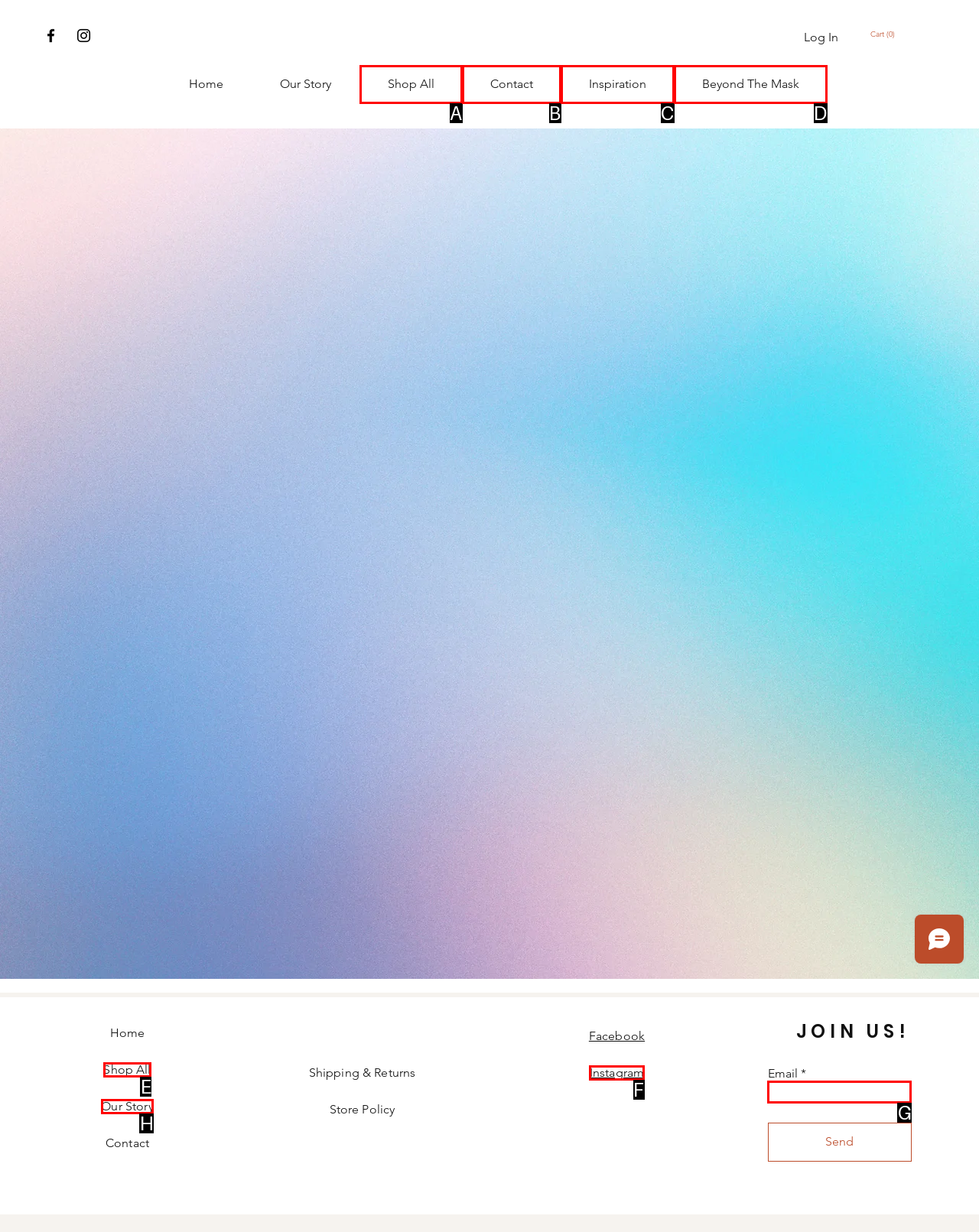Identify the letter corresponding to the UI element that matches this description: Beyond The Mask
Answer using only the letter from the provided options.

D